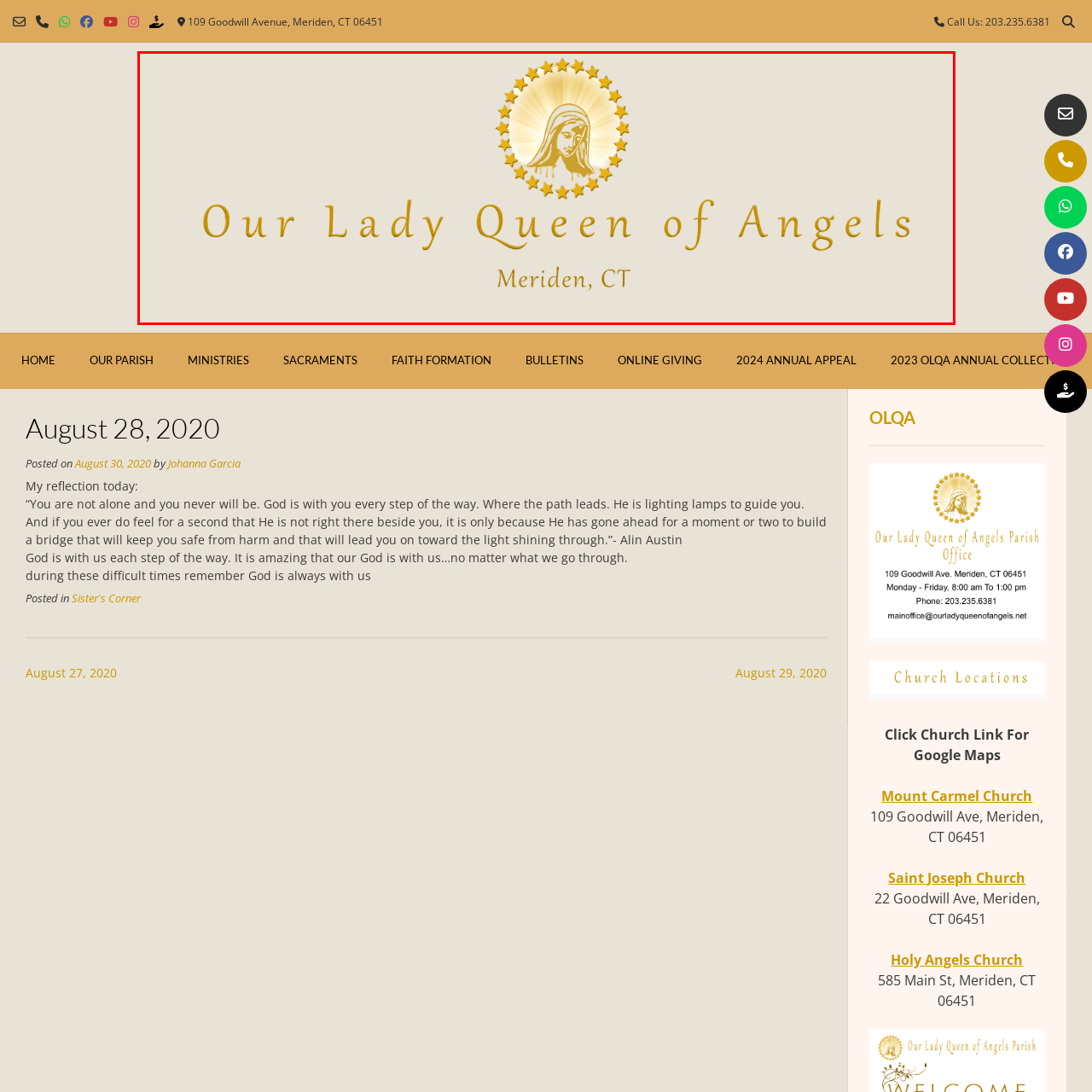Carefully describe the image located within the red boundary.

The image features an elegant design representing "Our Lady Queen of Angels" located in Meriden, Connecticut. The composition includes a serene depiction of a woman, likely representing the Virgin Mary, surrounded by a halo of stars, which symbolizes her celestial nature. The text "Our Lady Queen of Angels" is prominently displayed in a warm, inviting font, conveying a sense of peace and reverence. The neutral background enhances the golden tones of the imagery and lettering, suggesting a spiritual and uplifting atmosphere, suitable for a parish setting.